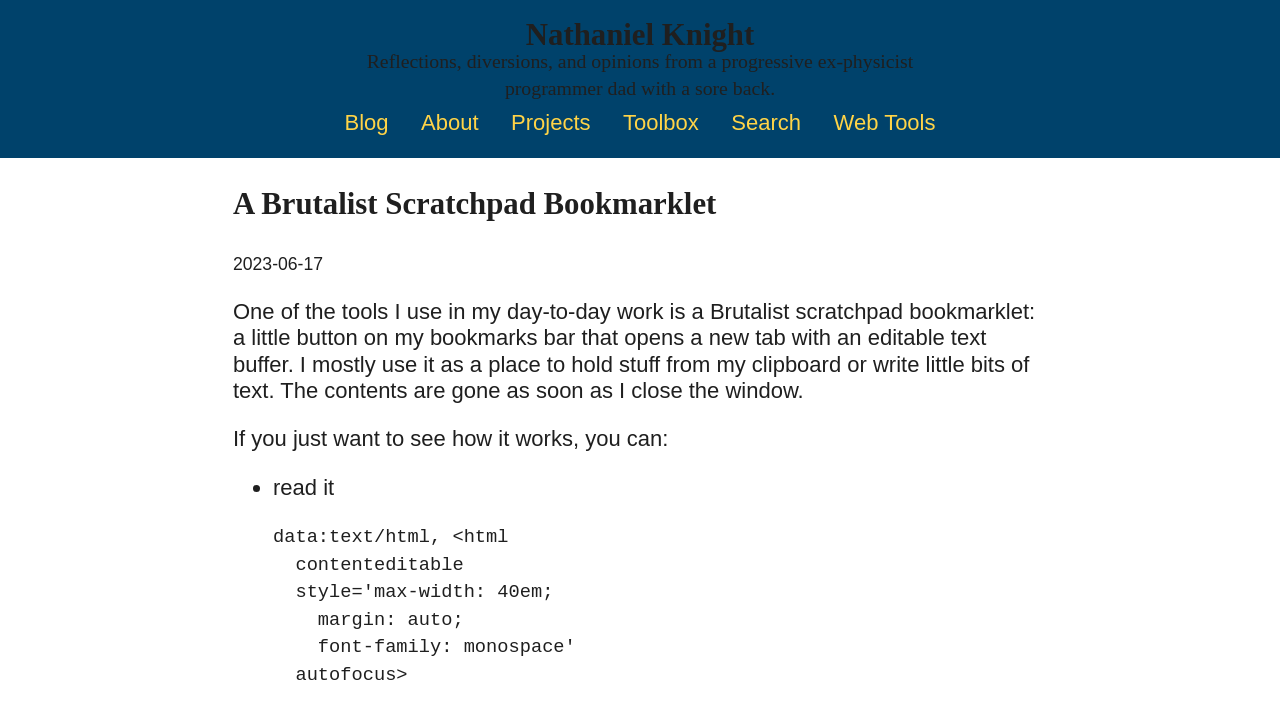Examine the image carefully and respond to the question with a detailed answer: 
What is the date mentioned in the article?

The date '2023-06-17' is mentioned in the time element, which is a child of the element with the text 'A Brutalist Scratchpad Bookmarklet'.